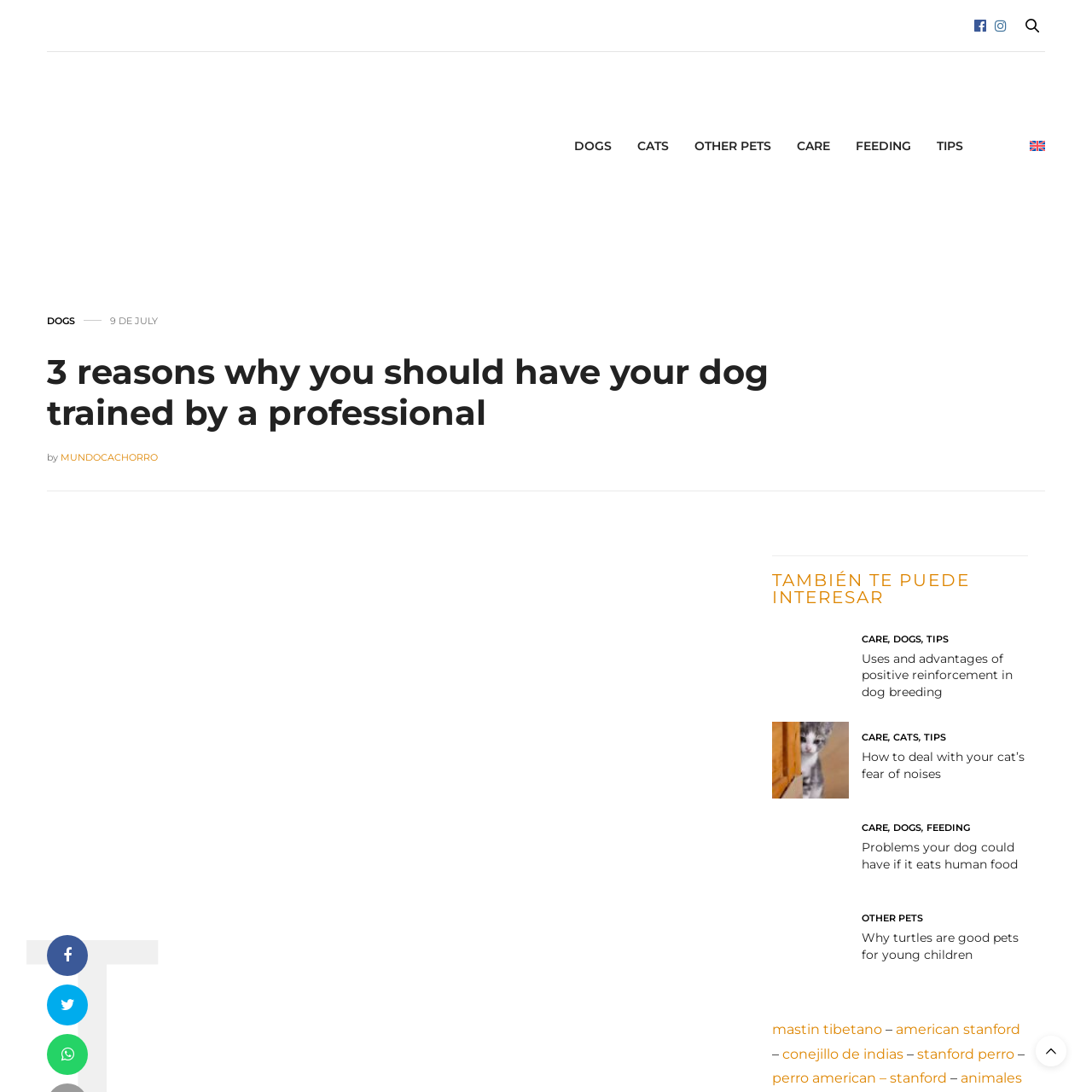Examine the image carefully and respond to the question with a detailed answer: 
What type of content does the website feature?

The website appears to feature a variety of articles and guides related to pet care and training, including topics such as dog breeding, cat behavior, and pet nutrition.